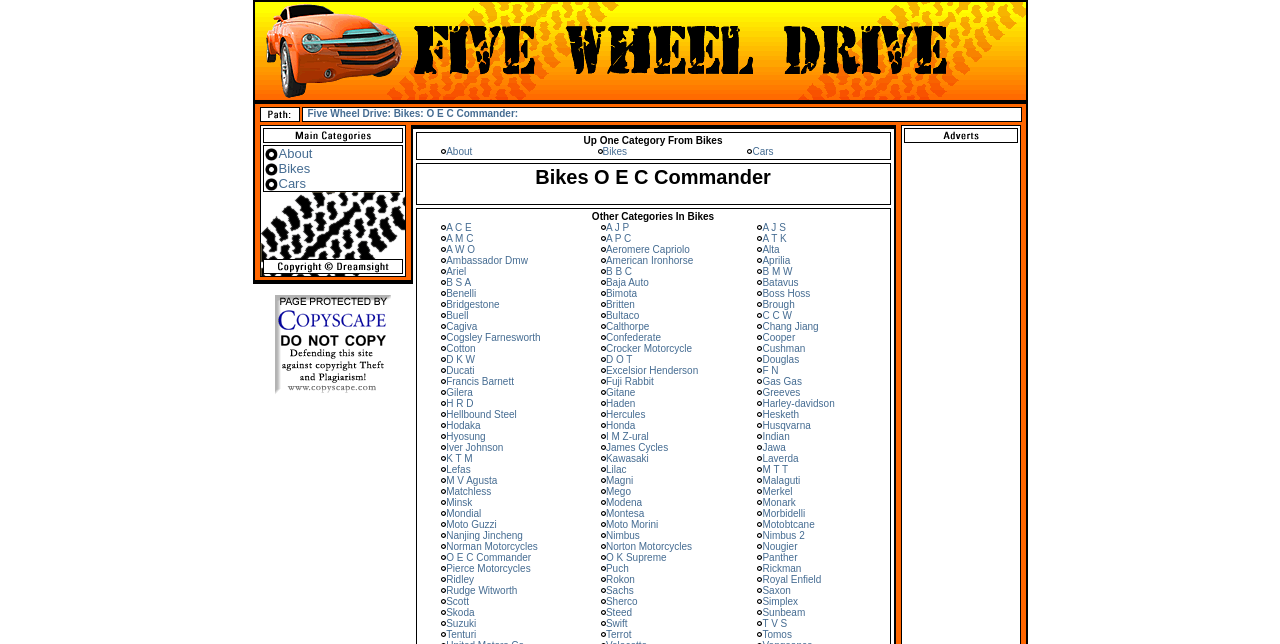Determine the bounding box coordinates of the region I should click to achieve the following instruction: "Click on the 'About' link". Ensure the bounding box coordinates are four float numbers between 0 and 1, i.e., [left, top, right, bottom].

[0.218, 0.227, 0.244, 0.25]